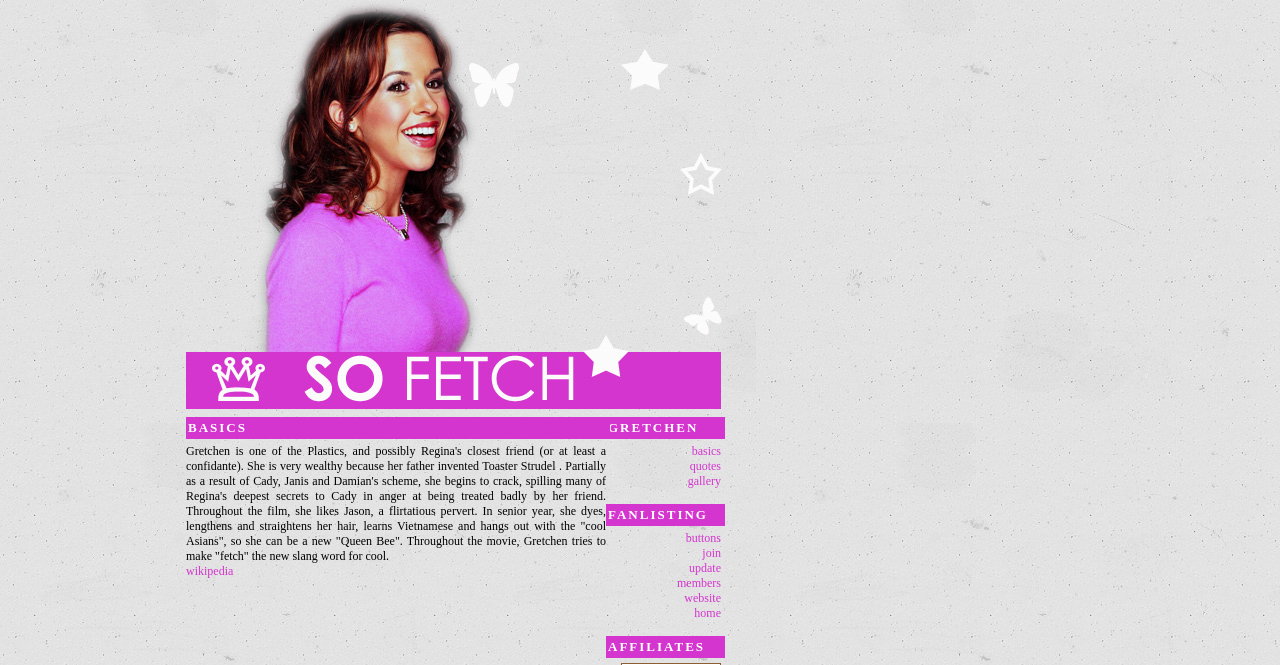What slang word does Gretchen try to make popular?
Examine the screenshot and reply with a single word or phrase.

Fetch